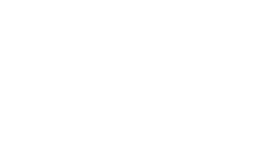Generate a comprehensive caption that describes the image.

The image features a visually striking logo or emblem for "Candybar Couture," a brand known for its custom designs, particularly in the event and celebration sector. This logo captures the essence of creativity and elegance, embodying the brand's focus on bespoke services for various events. The vibrant design is likely intended to appeal to clients seeking unique and stylish touches for their special occasions. Positioned within the portfolio of design work, this image represents Candybar Couture's commitment to delivering personalized and high-quality event experiences.